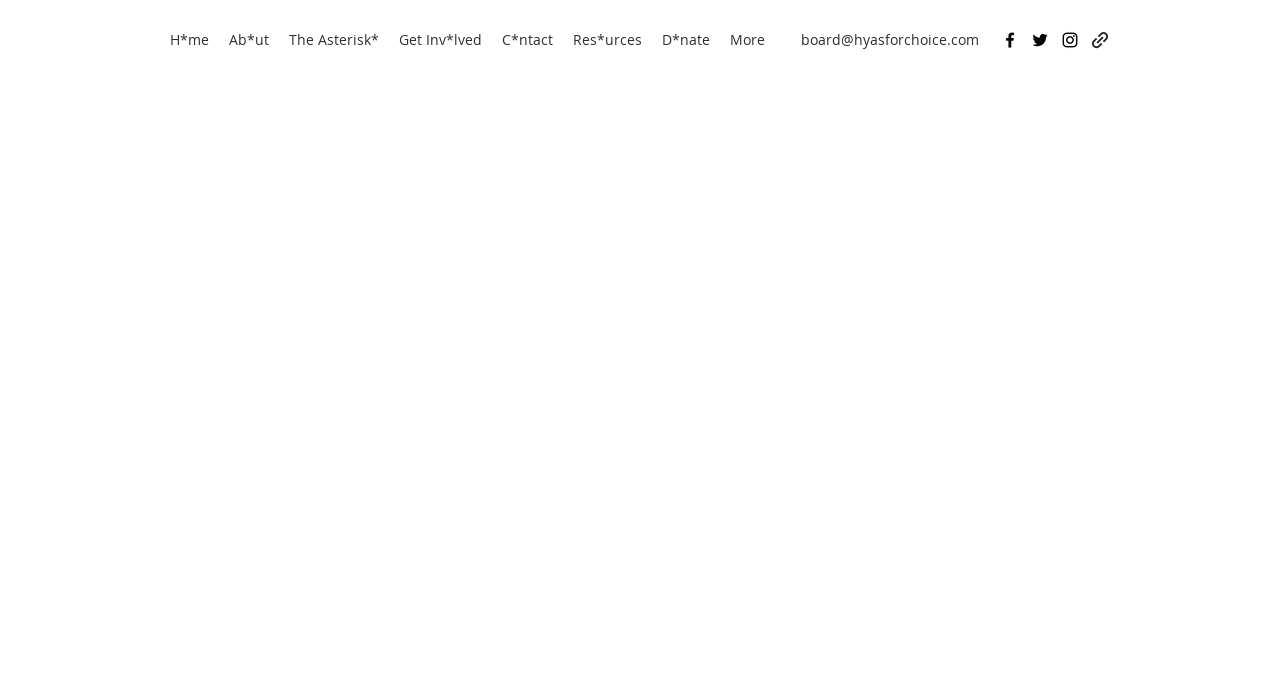Generate a thorough description of the webpage.

The webpage appears to be a satirical article or blog post, with a title "The Highs & Horrors of Counter-Protesting: A Satirical But Completely True Story". At the top of the page, there is a navigation menu with 8 links: "H*me", "Ab*ut", "The Asterisk*", "Get Inv*lved", "C*ntact", "Res*urces", "D*nate", and "More". These links are positioned horizontally, with "H*me" on the left and "More" on the right.

Below the navigation menu, there is a link "board@hyasforchoice.com" which is centered. 

On the right side of the page, there is a social bar with 4 links: "Facebook", "Twitter", "Instagram", and an empty link. Each of these links has a corresponding image, likely a social media icon. The social bar is positioned near the top of the page, aligned with the navigation menu.

The main content of the page is not explicitly described in the accessibility tree, but the meta description suggests that it may be a humorous and satirical take on counter-protesting, with a vivid and dramatic scene described.